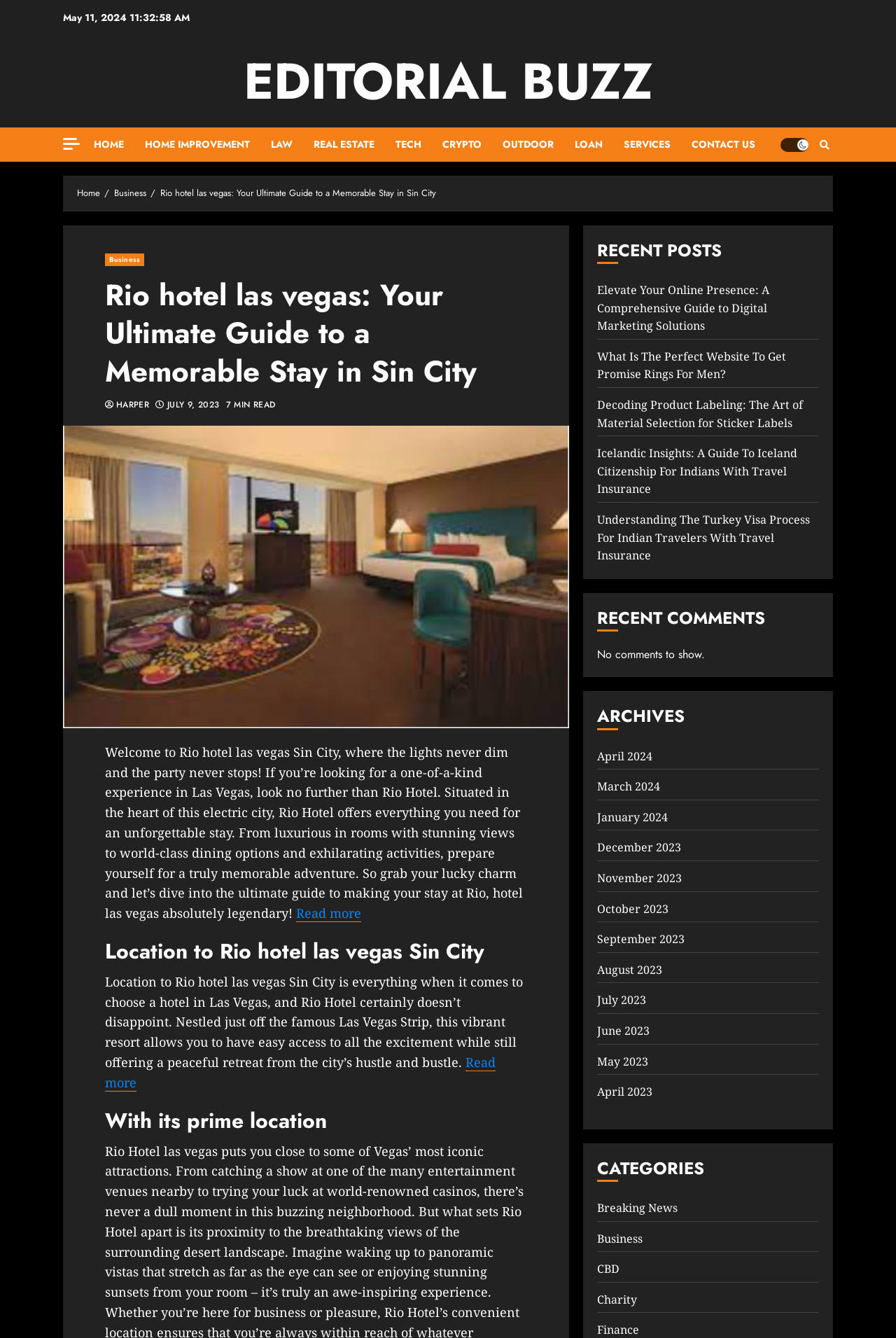Locate the bounding box coordinates of the element that should be clicked to fulfill the instruction: "Read more about Rio hotel las vegas".

[0.33, 0.676, 0.403, 0.689]